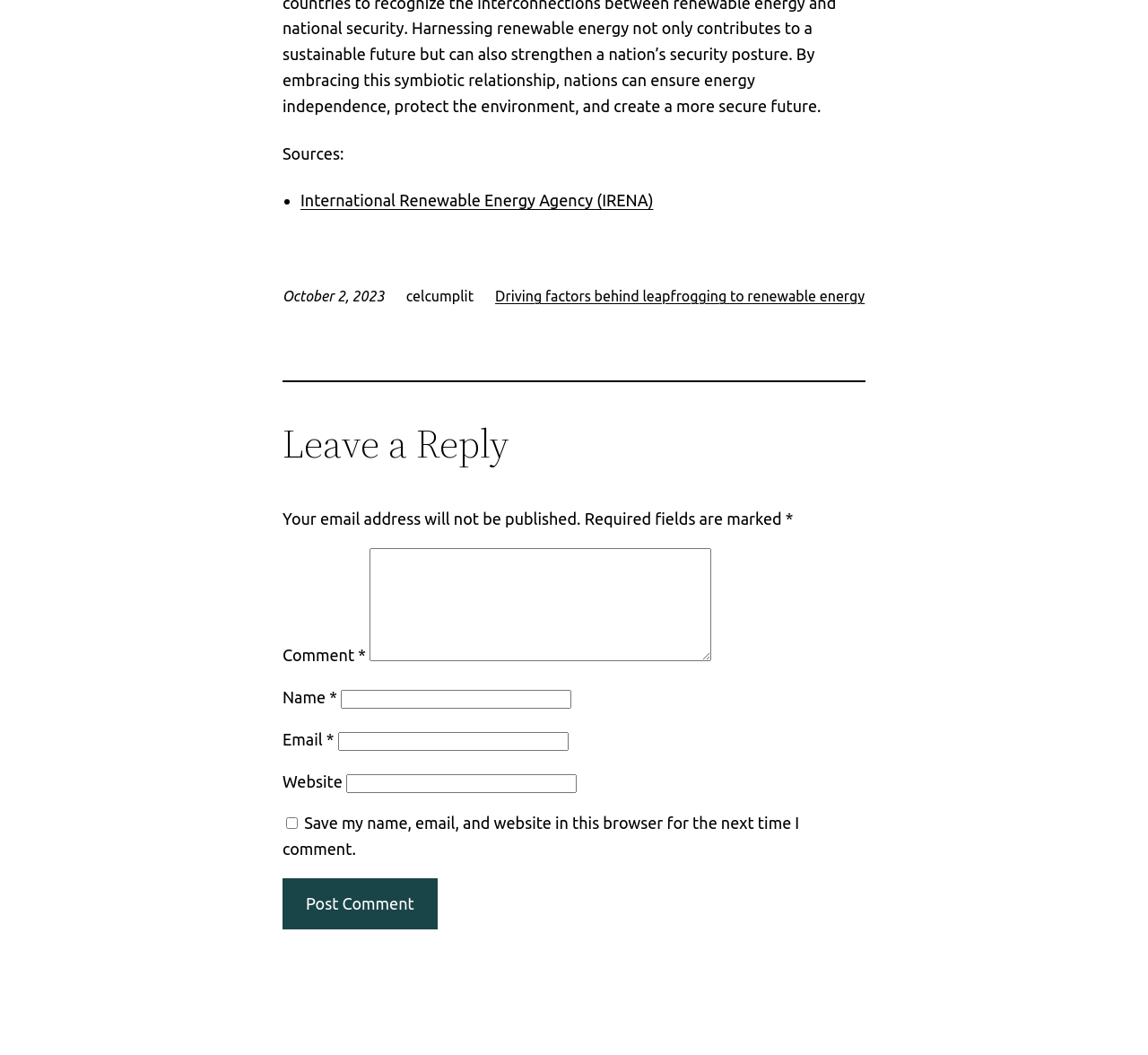Consider the image and give a detailed and elaborate answer to the question: 
How many fields are required in the comment form?

The required fields in the comment form are 'Comment', 'Name', and 'Email', which are marked with an asterisk (*) symbol.